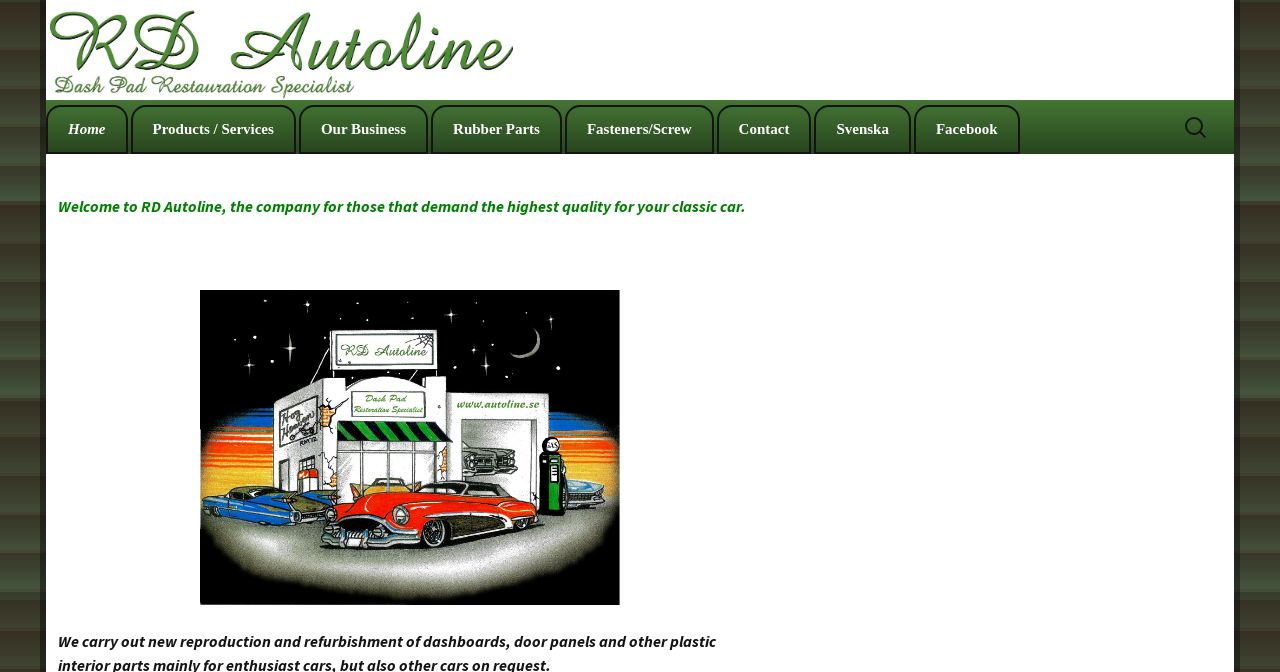Locate the bounding box coordinates of the segment that needs to be clicked to meet this instruction: "Search for something".

[0.922, 0.158, 0.948, 0.222]